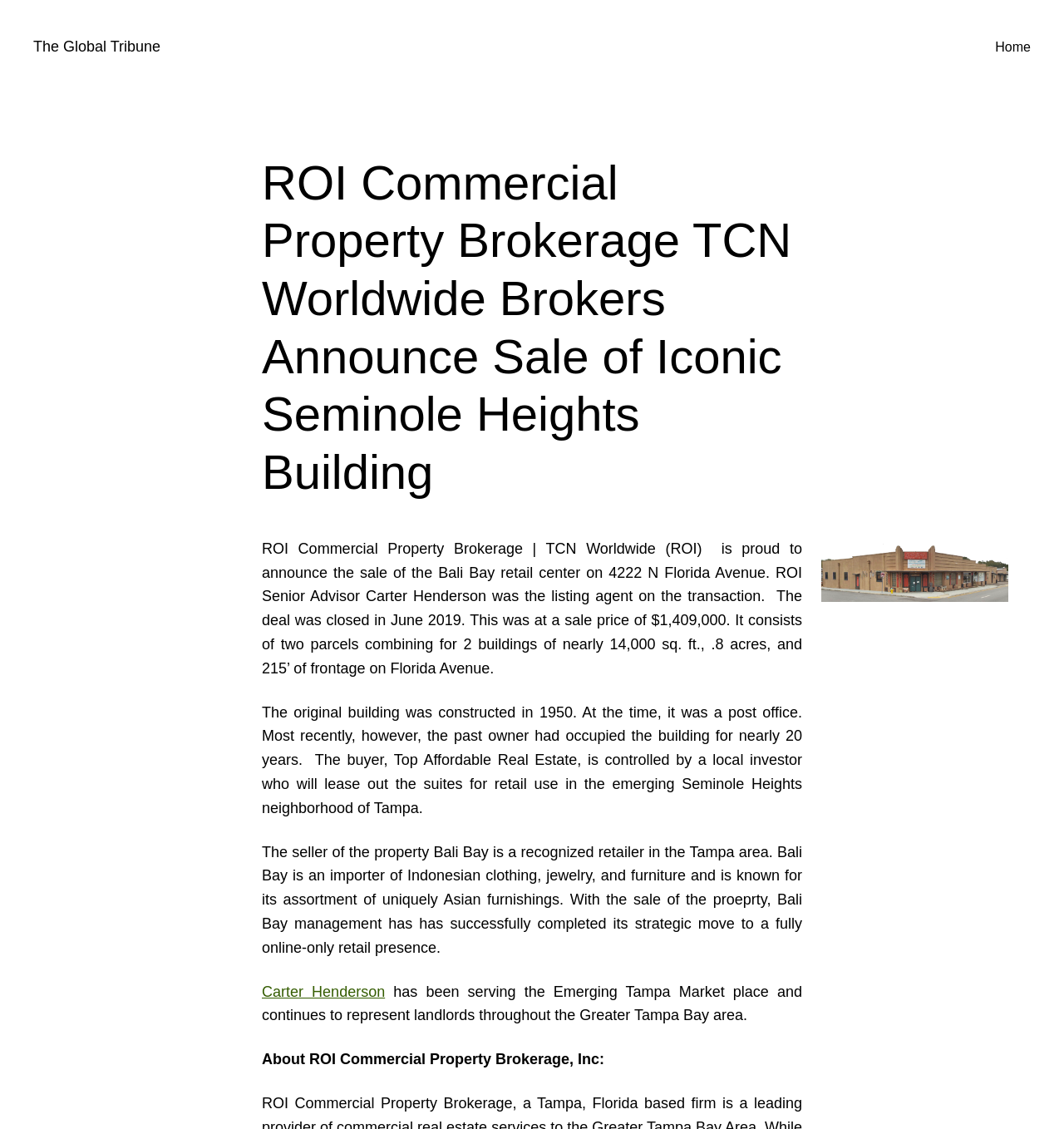What is the name of the brokerage firm?
Answer the question in as much detail as possible.

I found the answer by looking at the heading element which says 'ROI Commercial Property Brokerage TCN Worldwide Brokers Announce Sale of Iconic Seminole Heights Building' and extracting the brokerage firm's name from it.